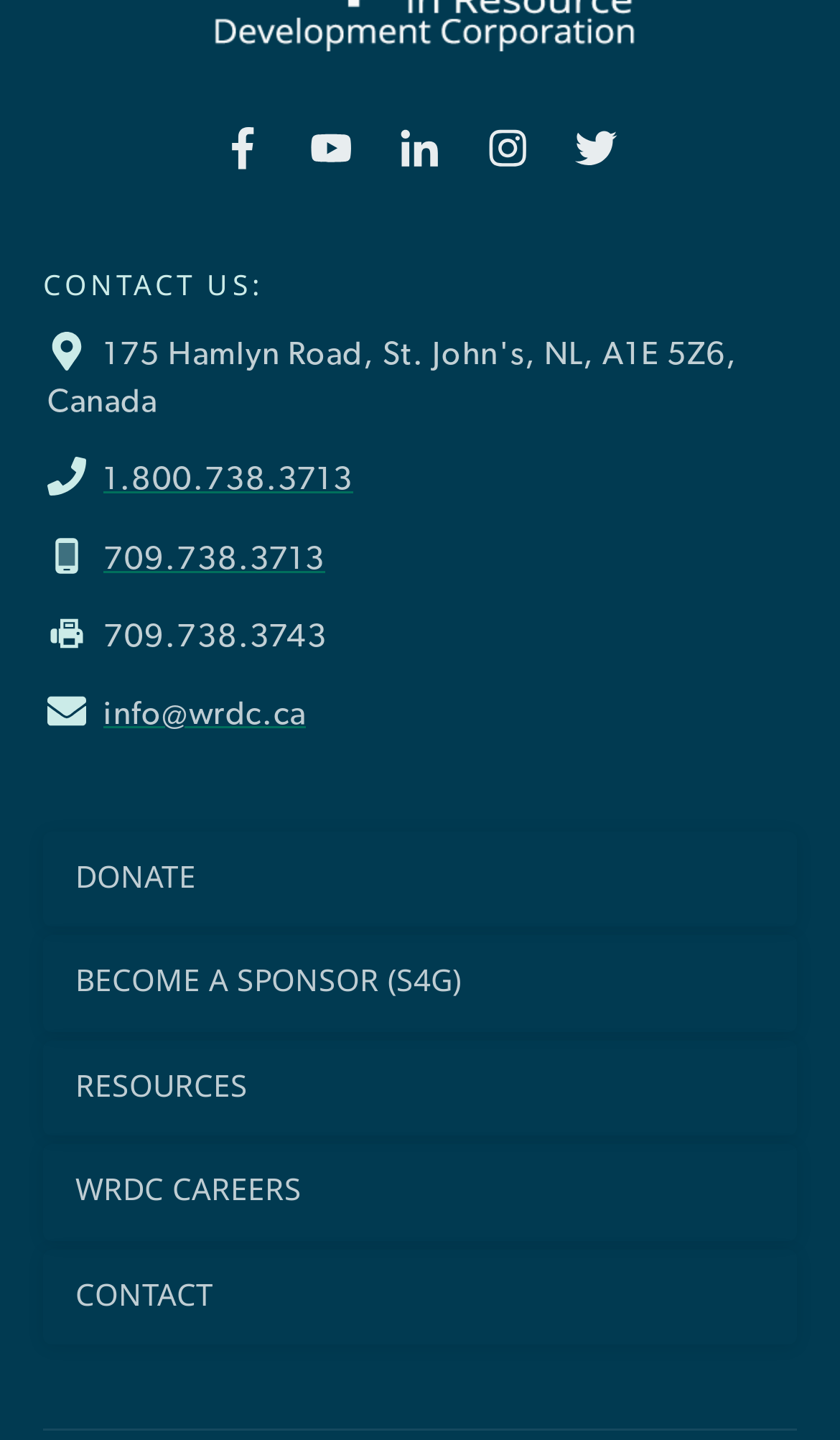Identify the bounding box for the UI element specified in this description: "Electrical Contractors". The coordinates must be four float numbers between 0 and 1, formatted as [left, top, right, bottom].

None